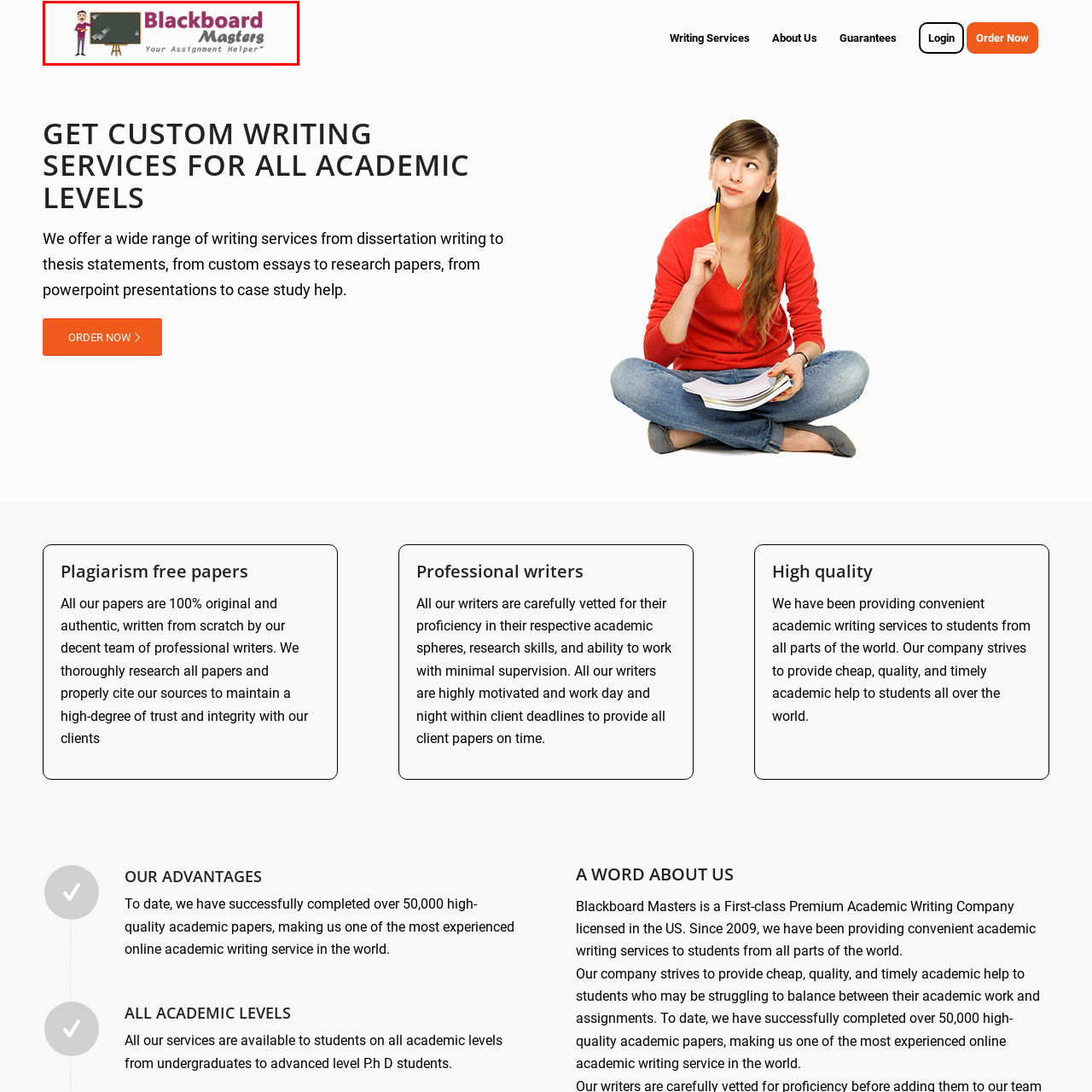Give an in-depth description of the image within the red border.

The image features the logo of "Blackboard Masters," which includes a cartoonish character holding a piece of chalk beside a chalkboard, symbolizing educational support. The text "Blackboard Masters" is prominently displayed in a bold, maroon font, conveying a sense of professionalism and reliability. Below the main title, the tagline "Your Assignment Helper" is presented in a smaller, gray font, emphasizing the service's focus on assisting students with their academic needs. This logo encapsulates the essence of the brand, positioning it as a trustworthy partner for students seeking help with their assignments and writing services.